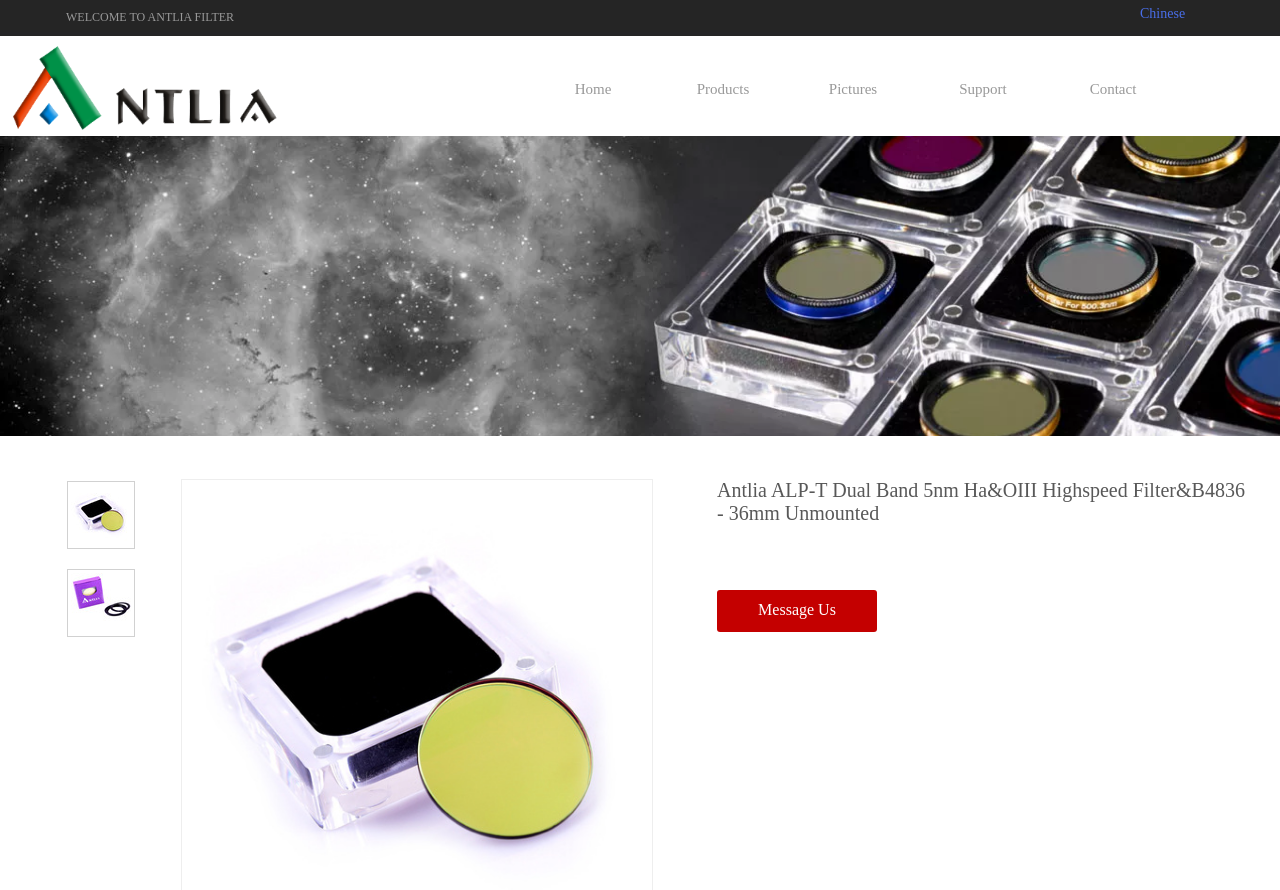Explain in detail what you observe on this webpage.

The webpage is about Antlia Astronomy Filter, specifically showcasing the Antlia ALP-T Dual Band 5nm Ha&OIII Highspeed Filter&B4836 - 36mm Unmounted product. 

At the top left, there is a welcome message "WELCOME TO ANTLIA FILTER". To the right of the welcome message, there are five navigation links: "Home", "Products", "Pictures", "Support", and "Contact", which are evenly spaced and aligned horizontally. 

On the top right, there is a language selection link "Chinese". 

Below the navigation links, there are two tables with links, but the links do not have descriptive text. 

The main content of the webpage is a product description, which is headed by "Antlia ALP-T Dual Band 5nm Ha&OIII Highspeed Filter&B4836 - 36mm Unmounted". Below the product title, there is another table with a "Message Us" link.